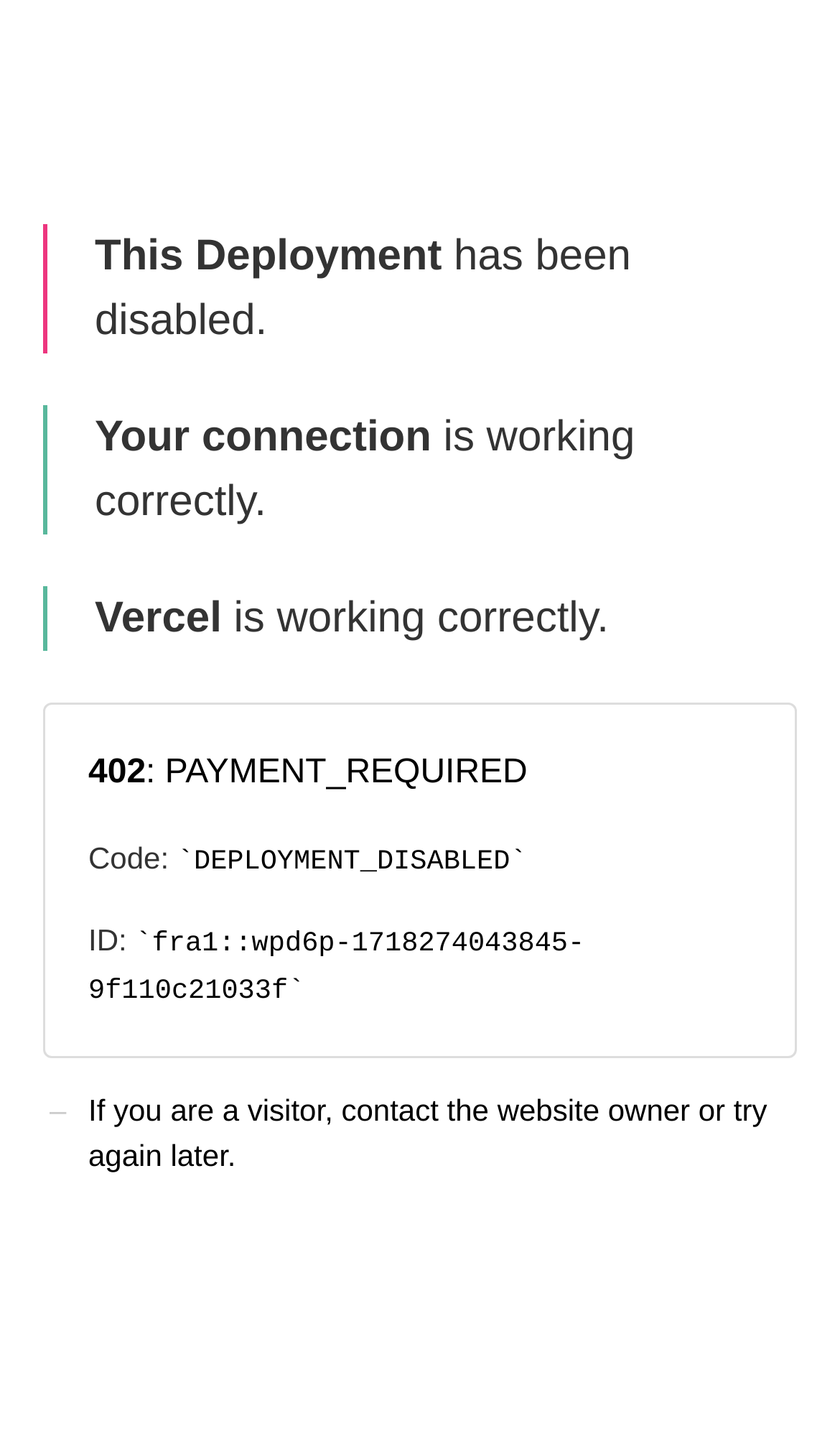What is the name of the platform?
Using the information from the image, give a concise answer in one word or a short phrase.

Vercel